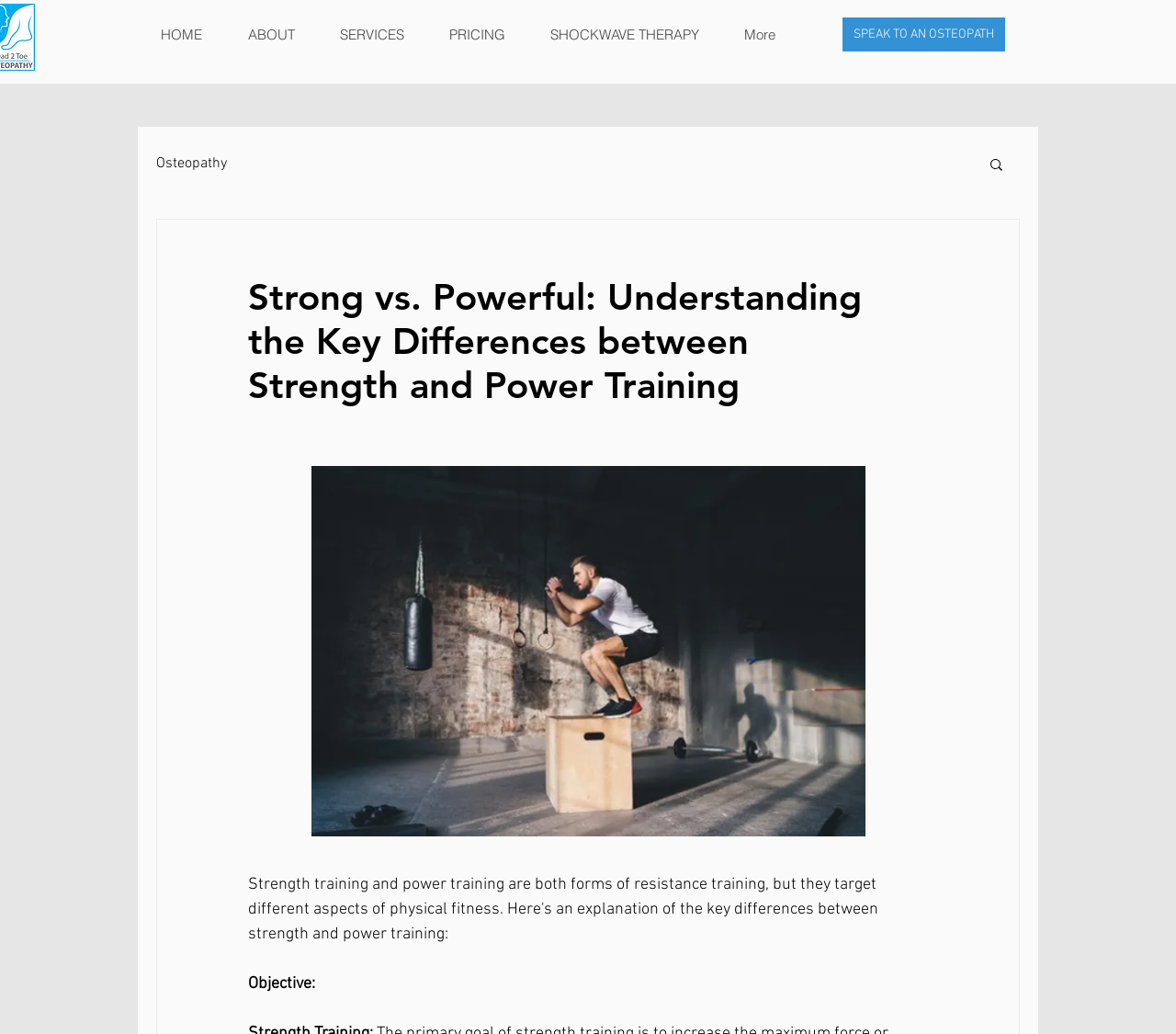Use the details in the image to answer the question thoroughly: 
What is the main topic of this webpage?

Based on the webpage's title 'Strong vs. Powerful: Understanding the Key Differences between Strength and Power Training' and the content, it is clear that the main topic of this webpage is to discuss the differences between strength and power training.